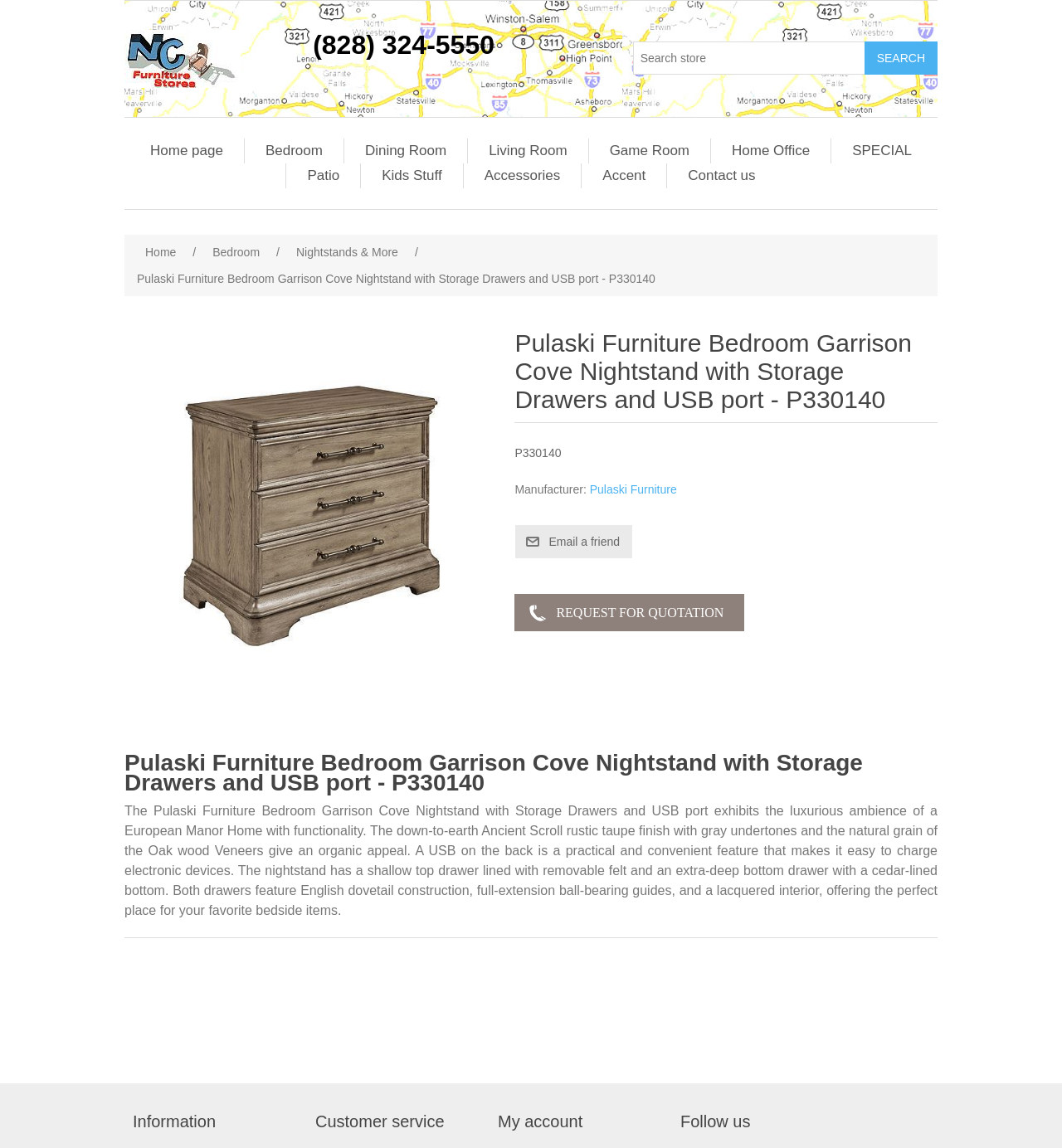Give the bounding box coordinates for this UI element: "Bedroom". The coordinates should be four float numbers between 0 and 1, arranged as [left, top, right, bottom].

[0.242, 0.121, 0.312, 0.142]